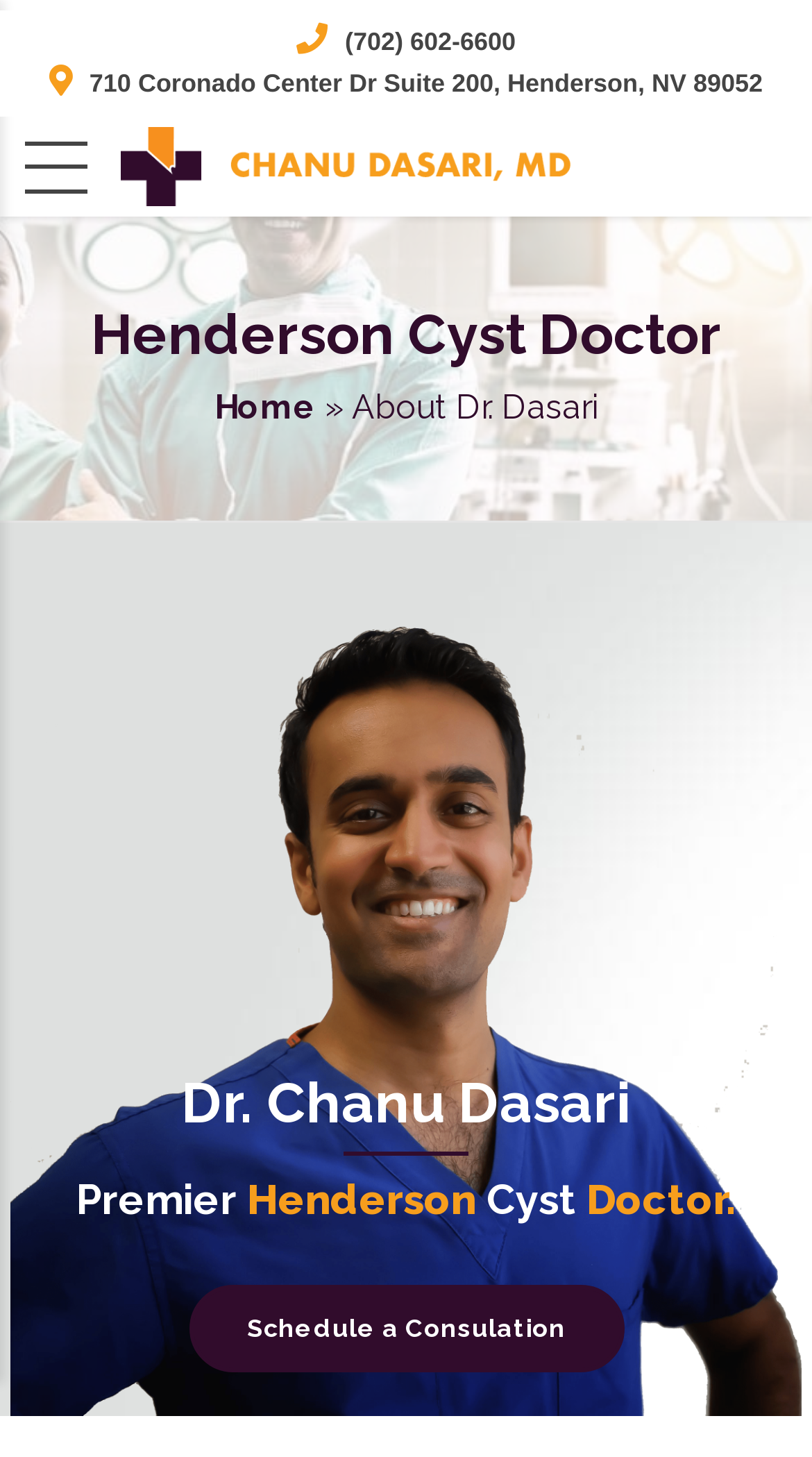Provide the bounding box coordinates of the HTML element described by the text: "(702) 602-6600".

[0.425, 0.019, 0.635, 0.039]